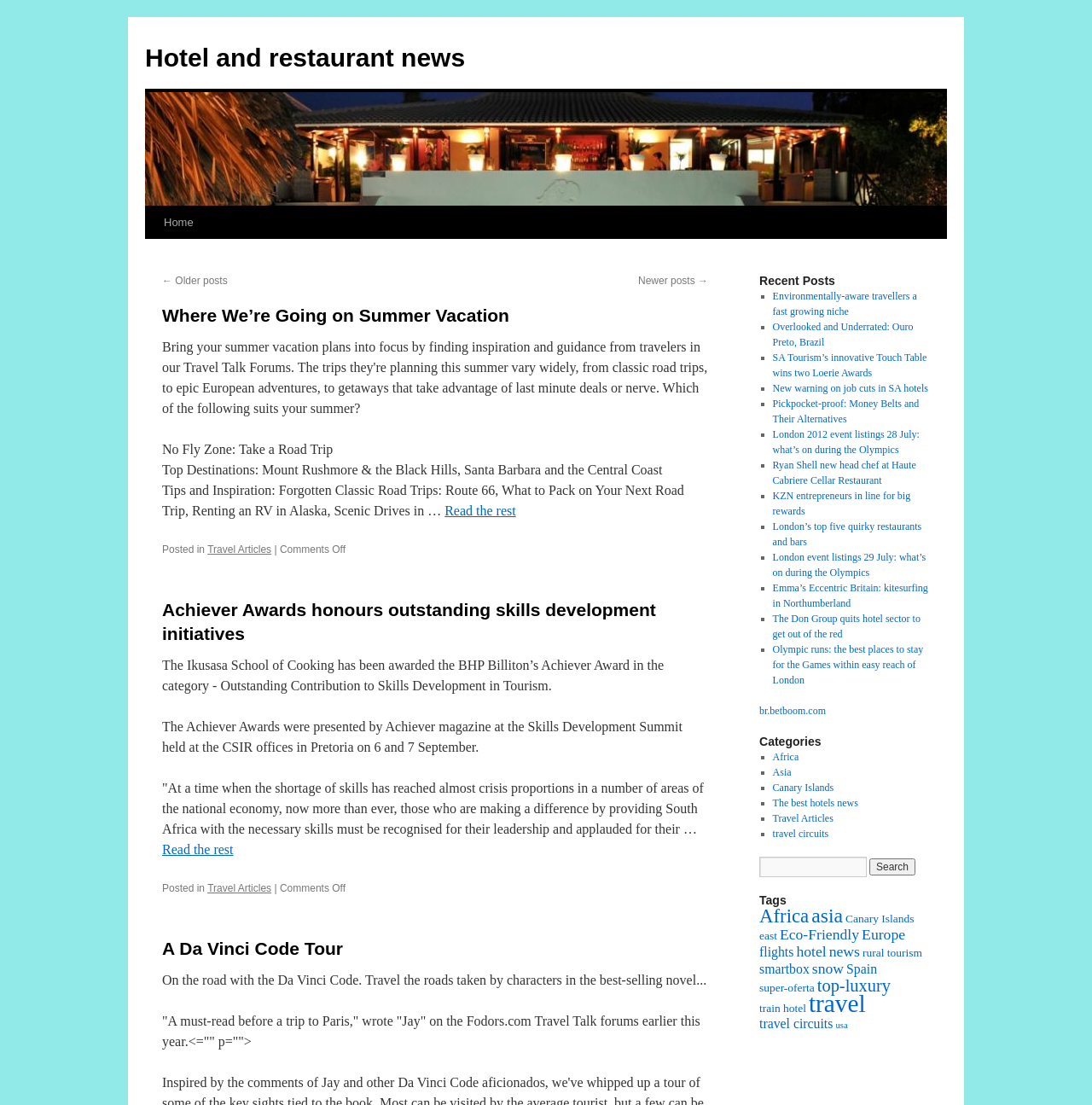What is the purpose of the 'Search' button?
Give a one-word or short phrase answer based on the image.

To search the website